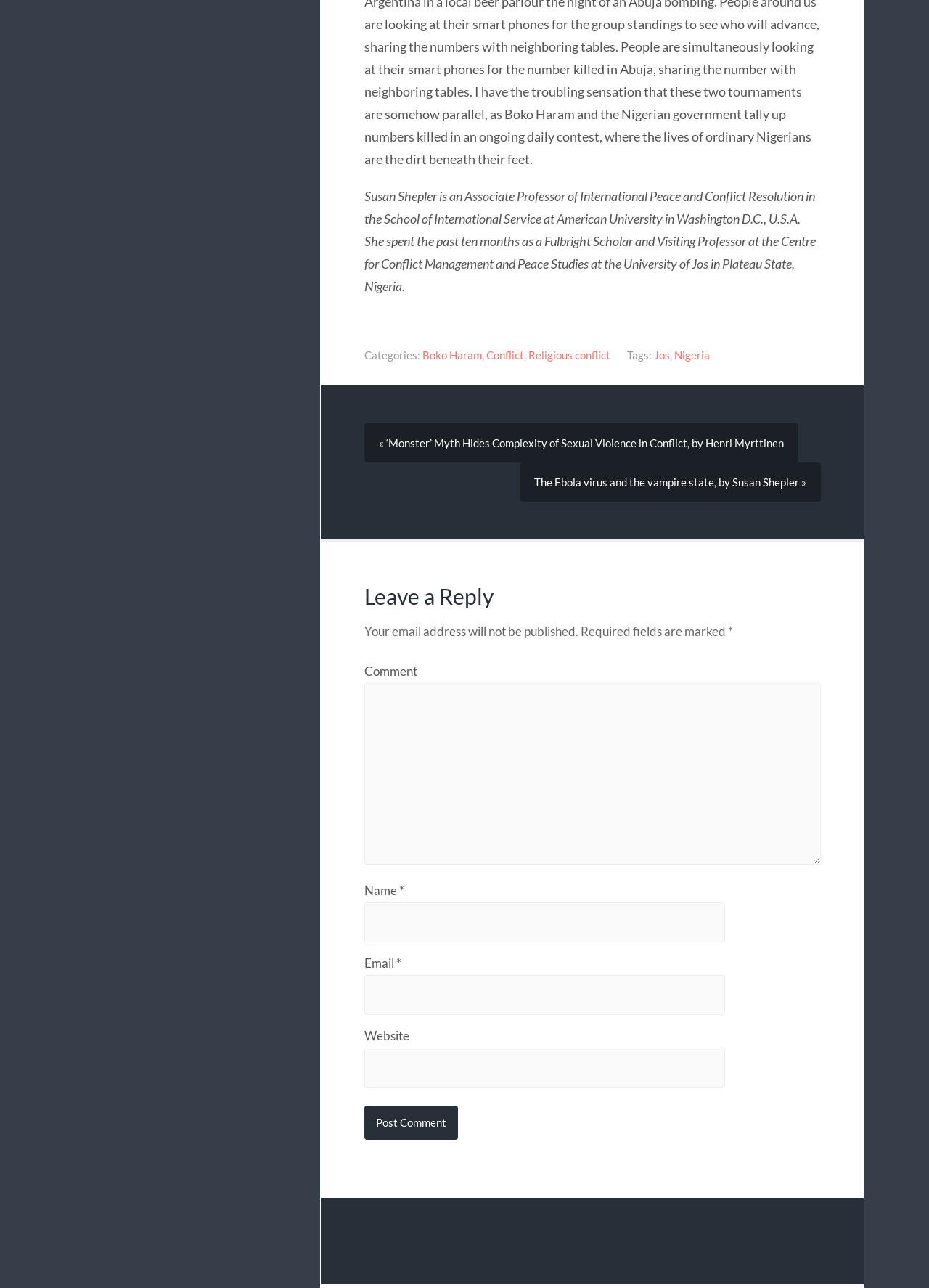Please locate the clickable area by providing the bounding box coordinates to follow this instruction: "Click on the '« ‘Monster’ Myth Hides Complexity of Sexual Violence in Conflict, by Henri Myrttinen' link".

[0.392, 0.328, 0.859, 0.359]